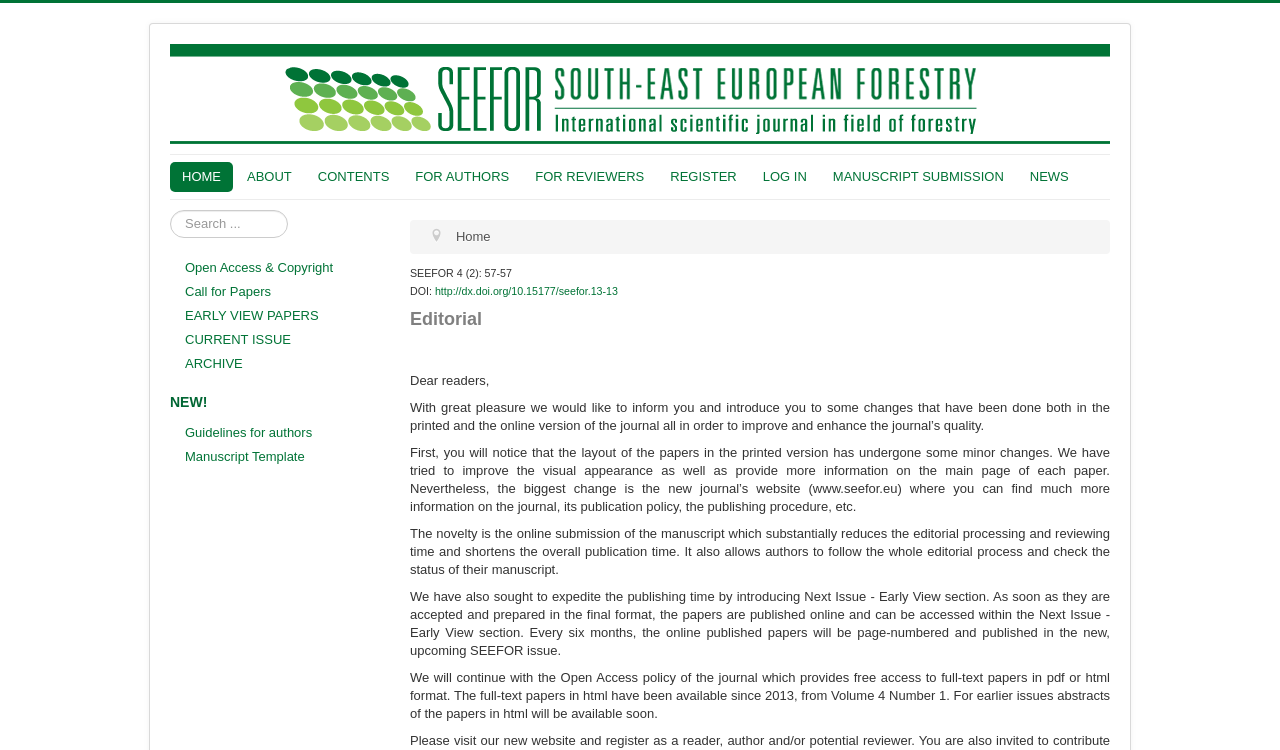Please identify the bounding box coordinates of the area that needs to be clicked to fulfill the following instruction: "Search for a keyword."

[0.133, 0.28, 0.305, 0.317]